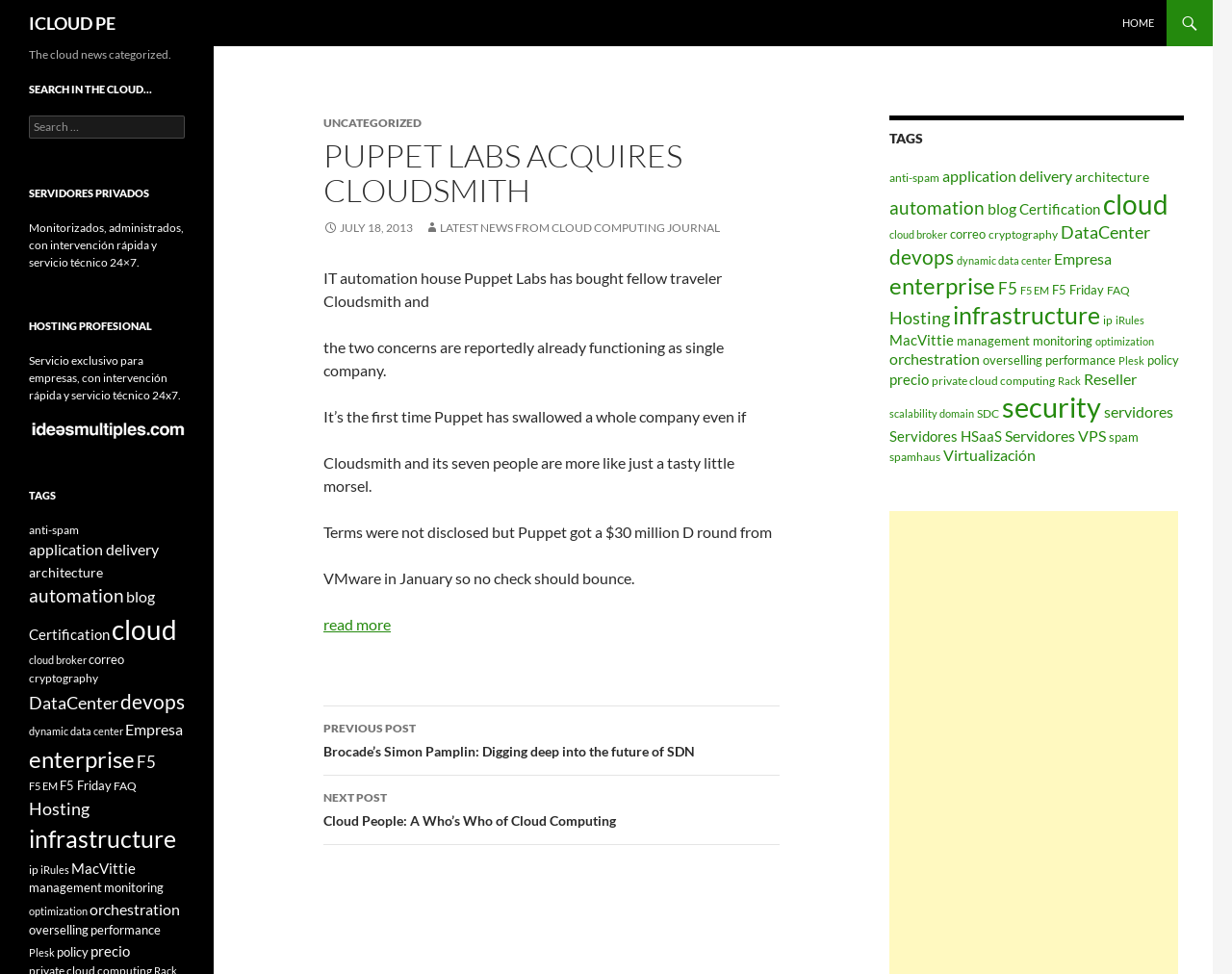Provide your answer in a single word or phrase: 
What is the amount of funding received by Puppet Labs from VMware?

$30 million